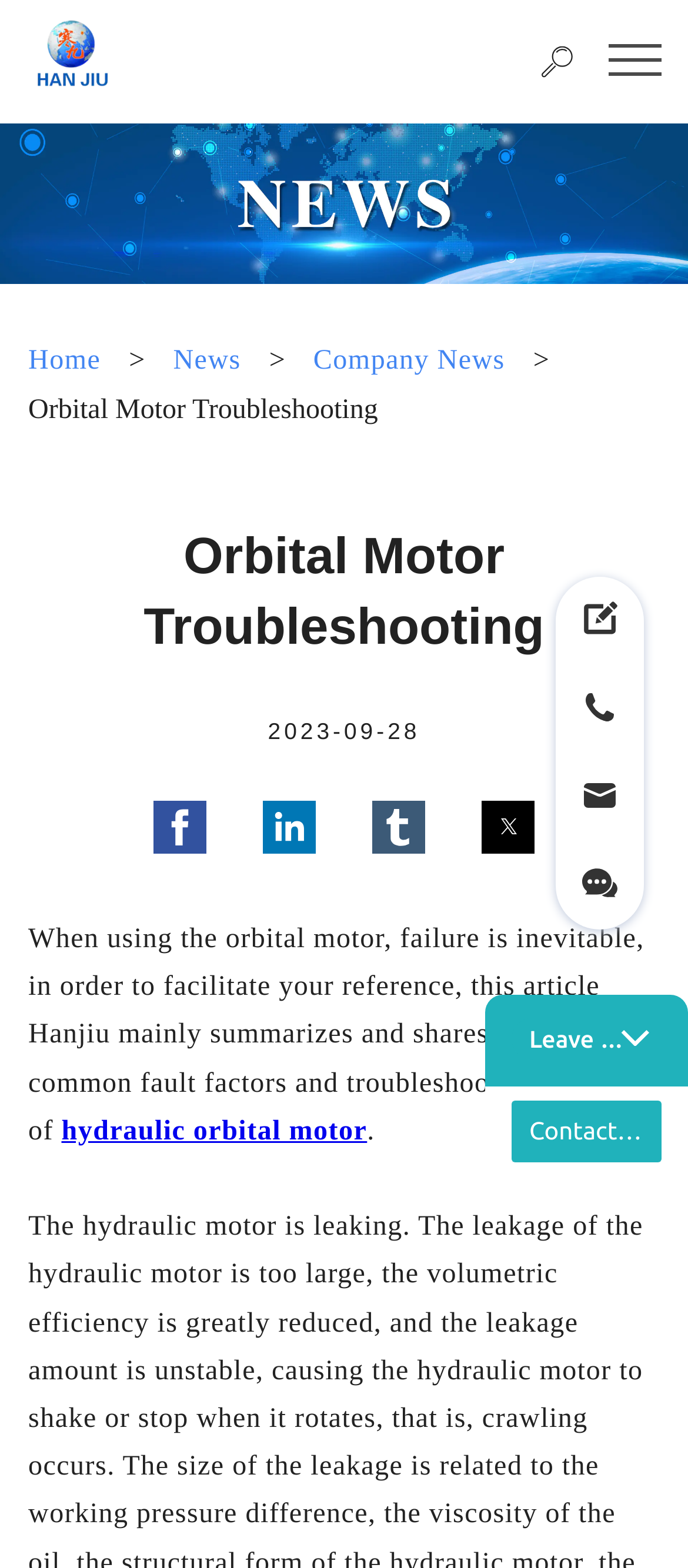Pinpoint the bounding box coordinates of the clickable element needed to complete the instruction: "Go to Home". The coordinates should be provided as four float numbers between 0 and 1: [left, top, right, bottom].

[0.041, 0.215, 0.146, 0.246]